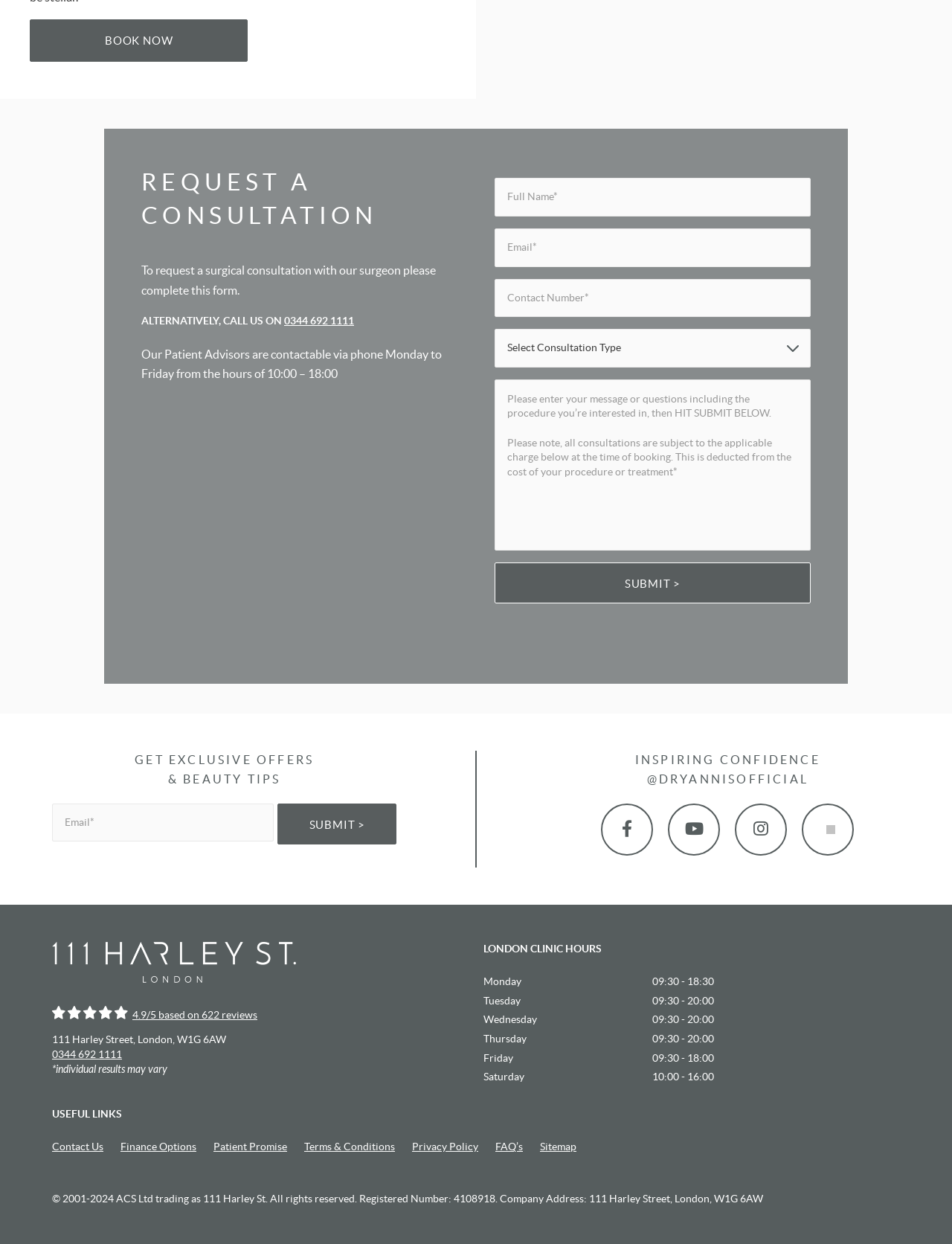Please give a succinct answer to the question in one word or phrase:
What is the primary purpose of the contact form?

Request a consultation